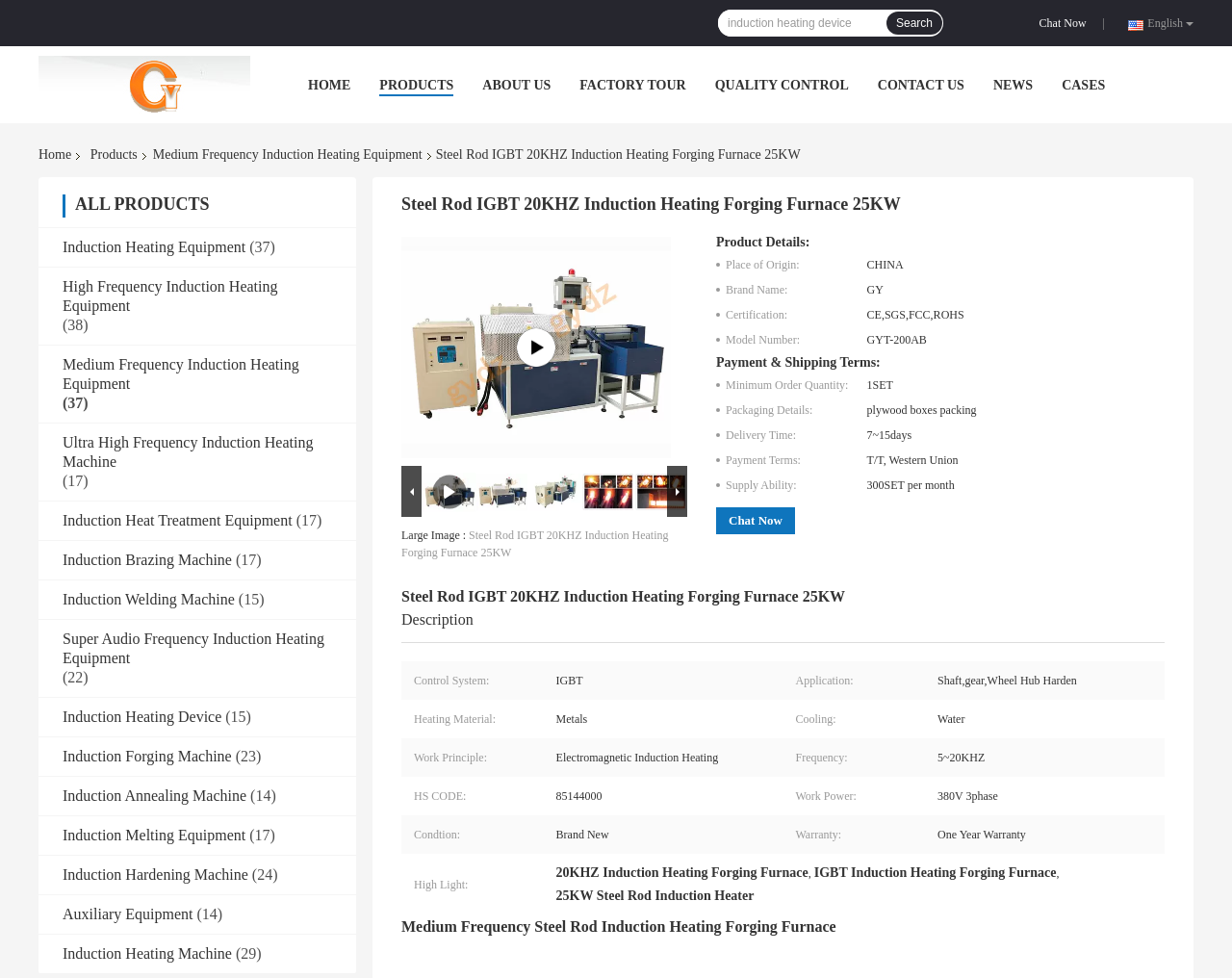Determine the bounding box coordinates for the clickable element required to fulfill the instruction: "View company information". Provide the coordinates as four float numbers between 0 and 1, i.e., [left, top, right, bottom].

[0.031, 0.057, 0.203, 0.116]